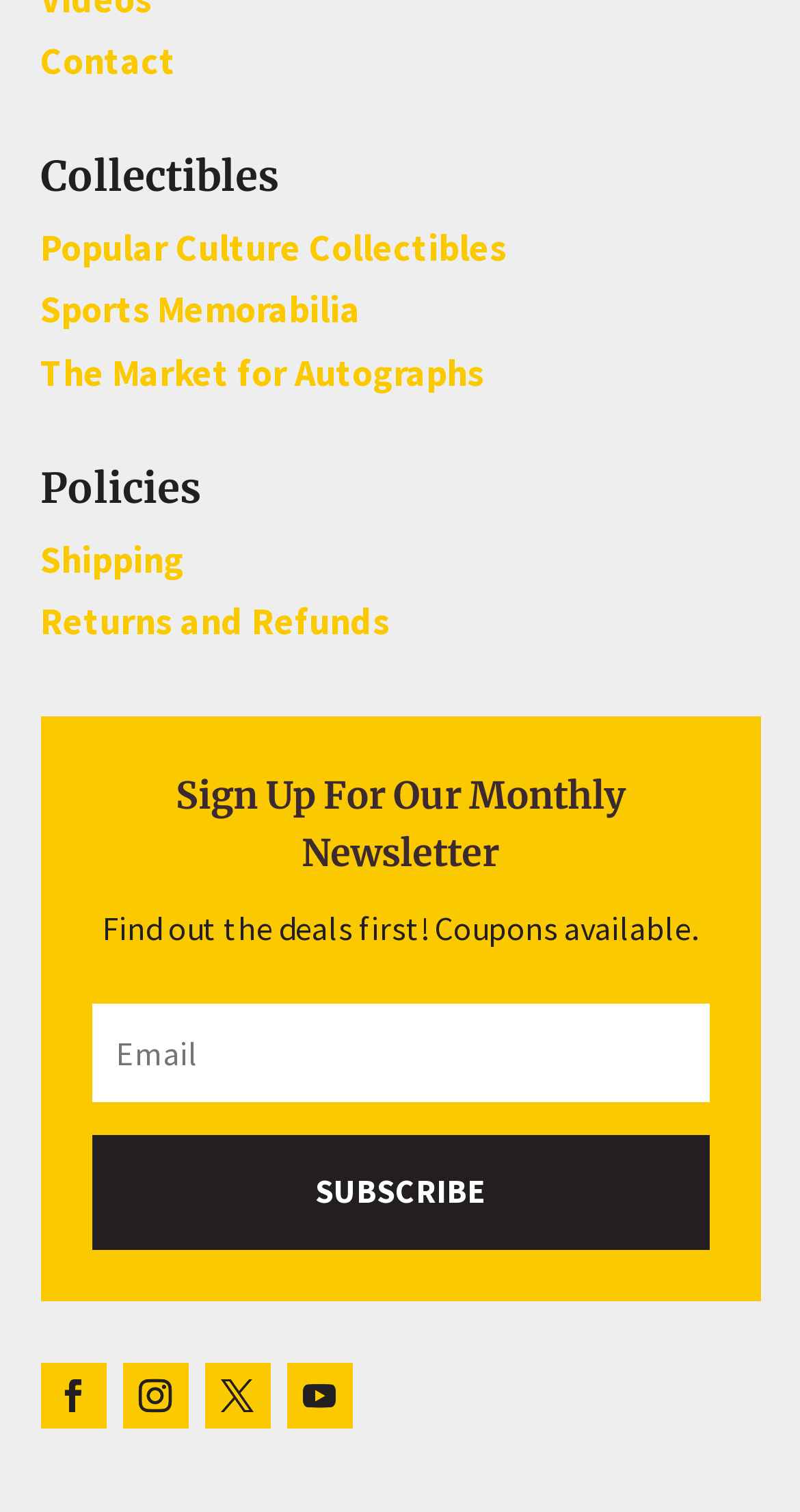Specify the bounding box coordinates for the region that must be clicked to perform the given instruction: "Enter email address".

[0.114, 0.663, 0.886, 0.729]